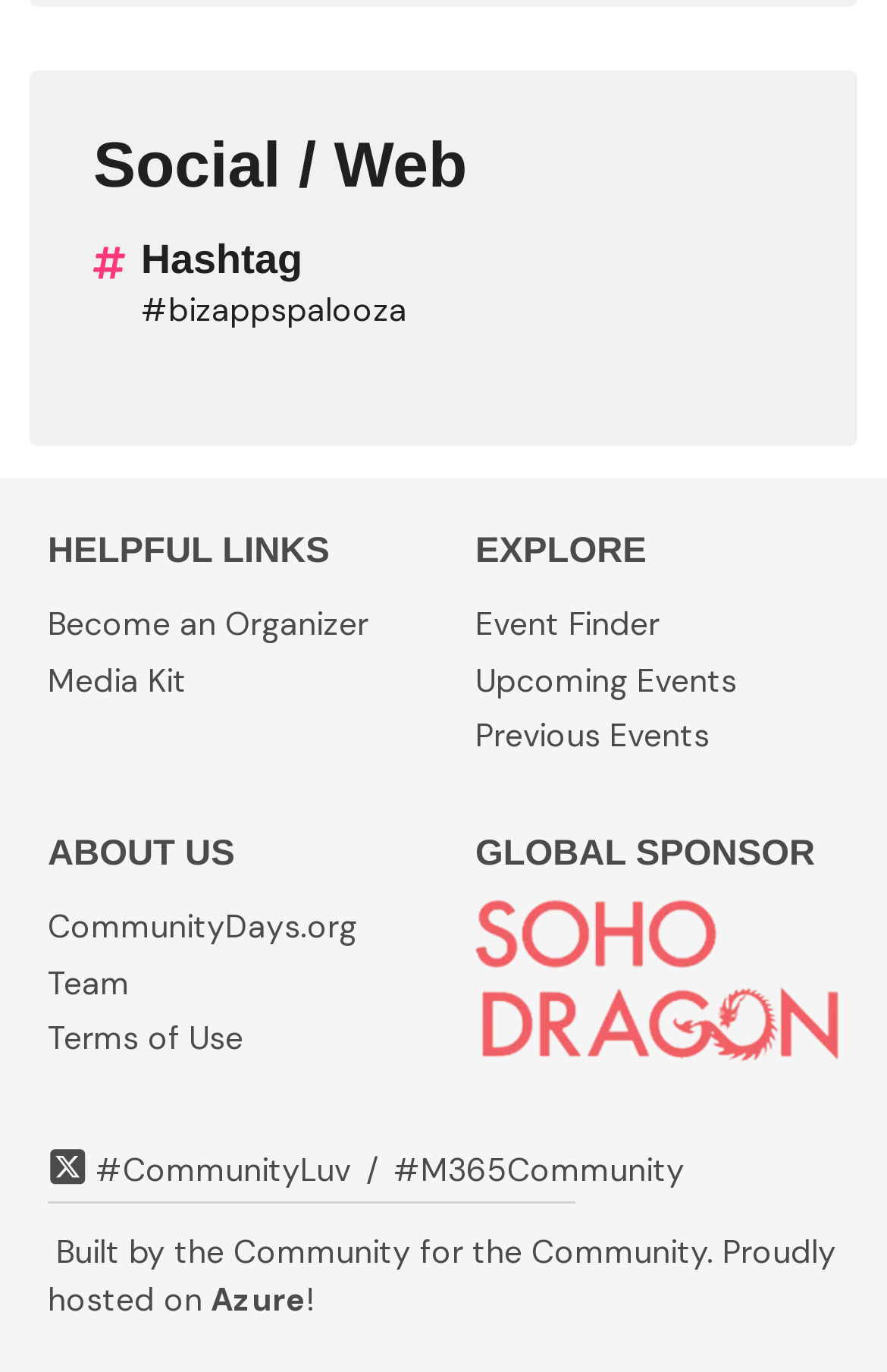What is the name of the consulting and staffing firm mentioned in the GLOBAL SPONSOR section?
Provide a detailed answer to the question using information from the image.

In the GLOBAL SPONSOR section, there is an image with the description 'SoHo Dragon | Wall Street-based consulting and staffing firm'. This suggests that SoHo Dragon is a consulting and staffing firm.